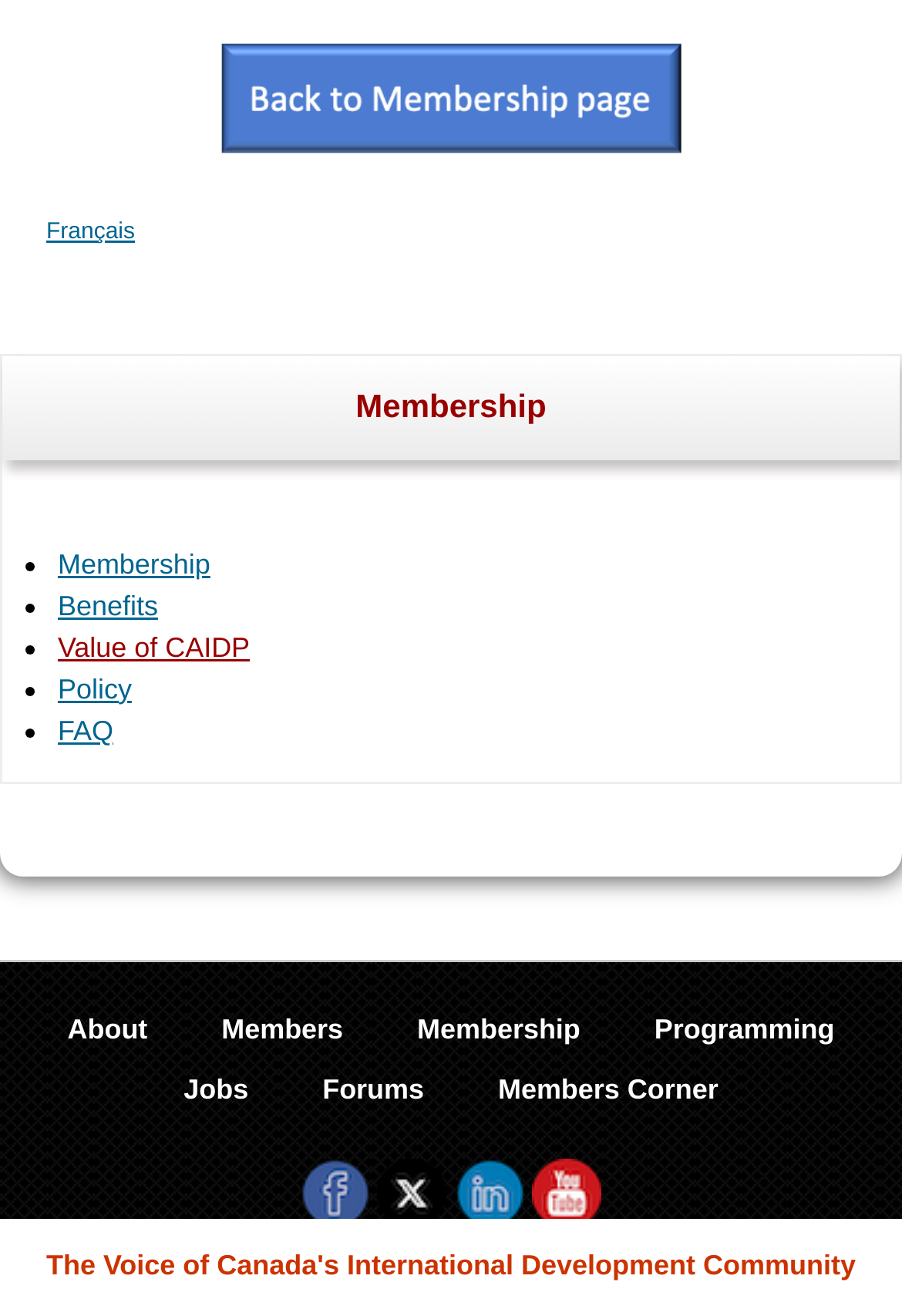Based on the description "Members Corner", find the bounding box of the specified UI element.

[0.537, 0.807, 0.812, 0.853]